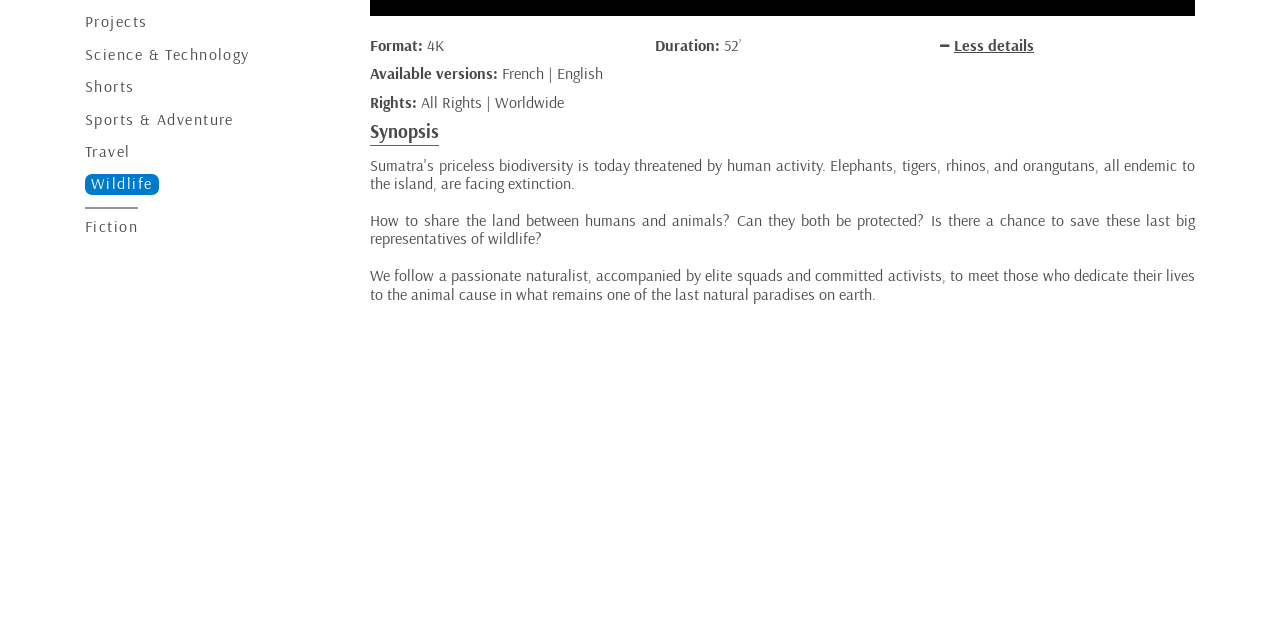Bounding box coordinates are specified in the format (top-left x, top-left y, bottom-right x, bottom-right y). All values are floating point numbers bounded between 0 and 1. Please provide the bounding box coordinate of the region this sentence describes: Science & Technology

[0.066, 0.07, 0.195, 0.102]